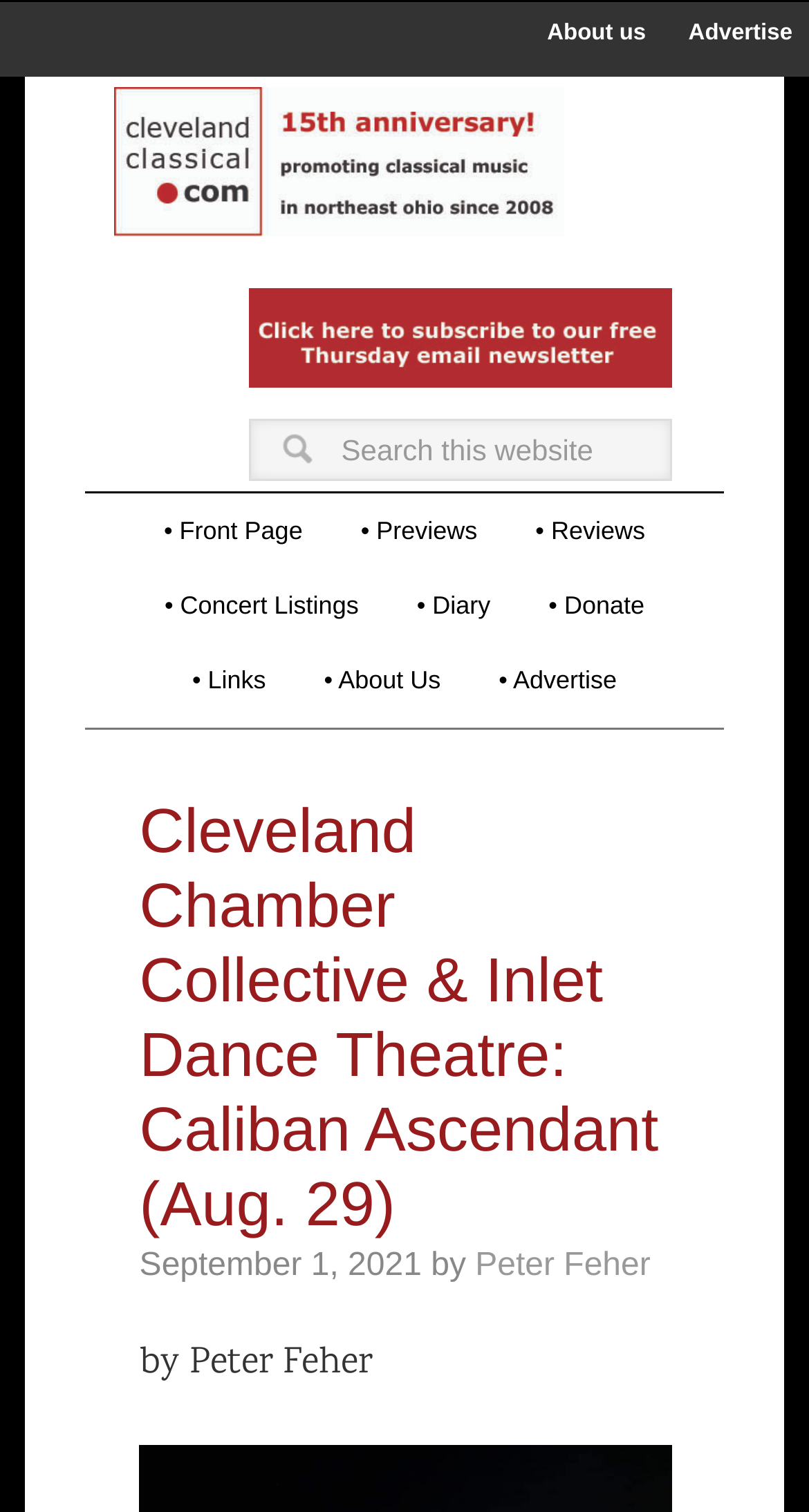Provide a brief response to the question using a single word or phrase: 
What is the date of the latest article?

September 1, 2021